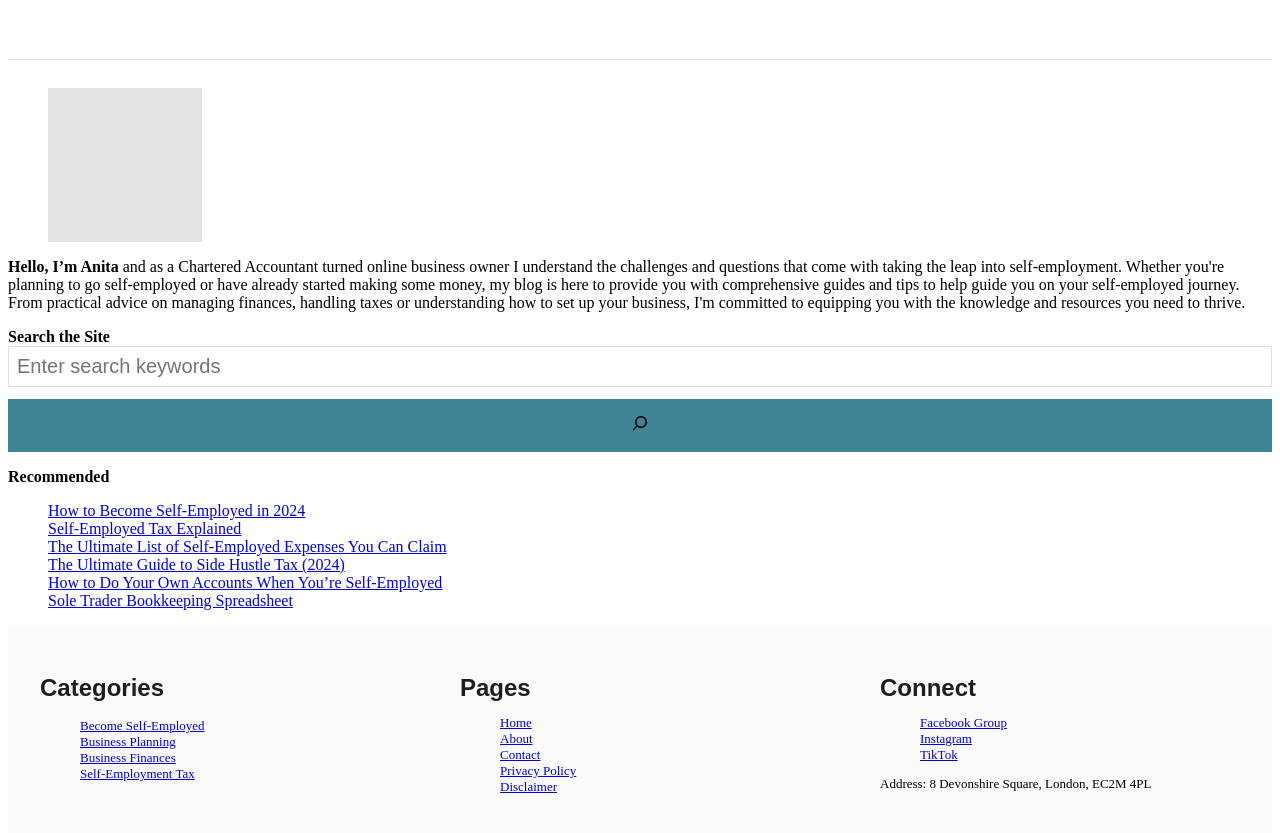Using the element description: "Business Planning", determine the bounding box coordinates. The coordinates should be in the format [left, top, right, bottom], with values between 0 and 1.

[0.062, 0.881, 0.137, 0.899]